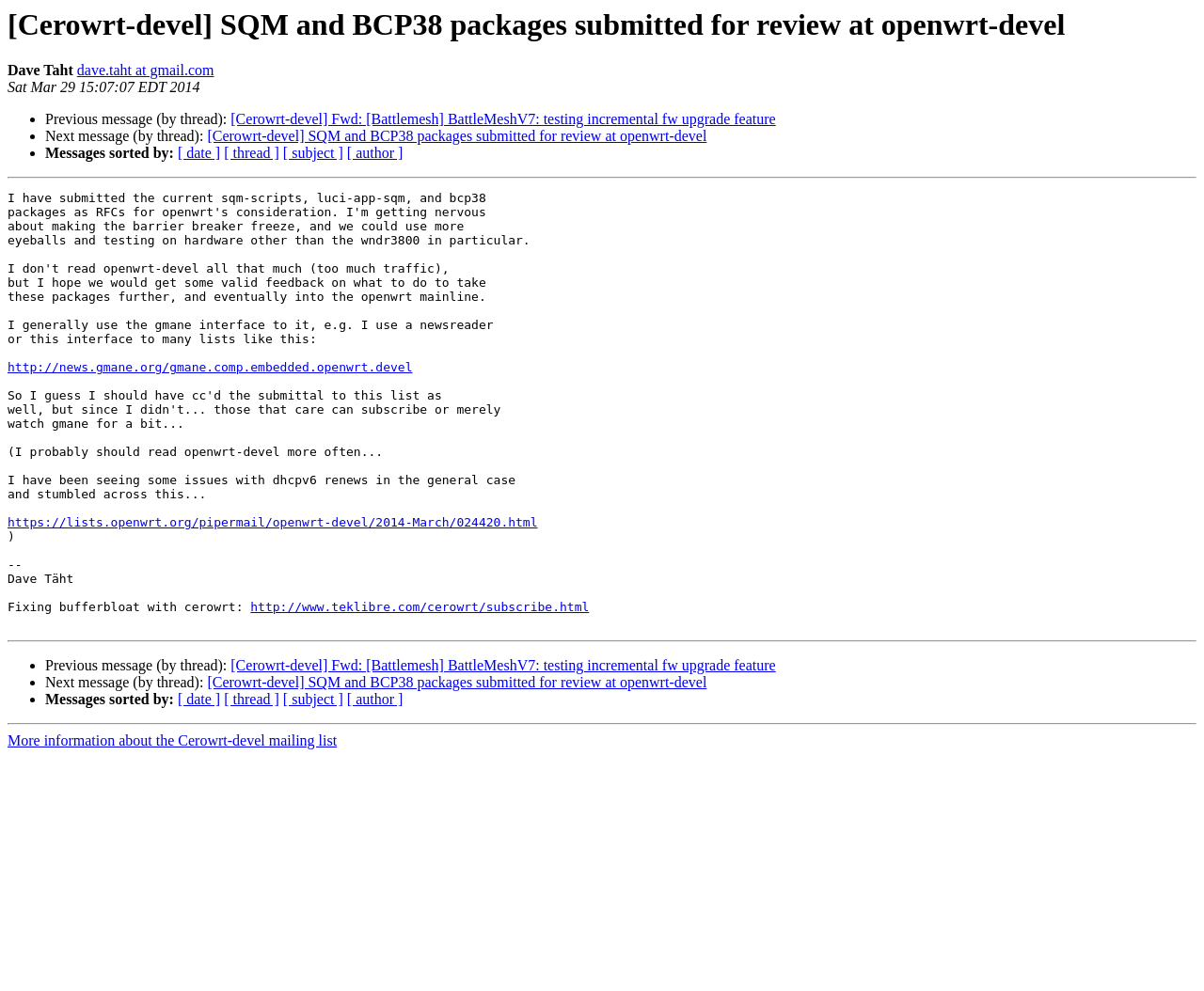Determine the bounding box for the UI element as described: "http://www.teklibre.com/cerowrt/subscribe.html". The coordinates should be represented as four float numbers between 0 and 1, formatted as [left, top, right, bottom].

[0.208, 0.606, 0.489, 0.62]